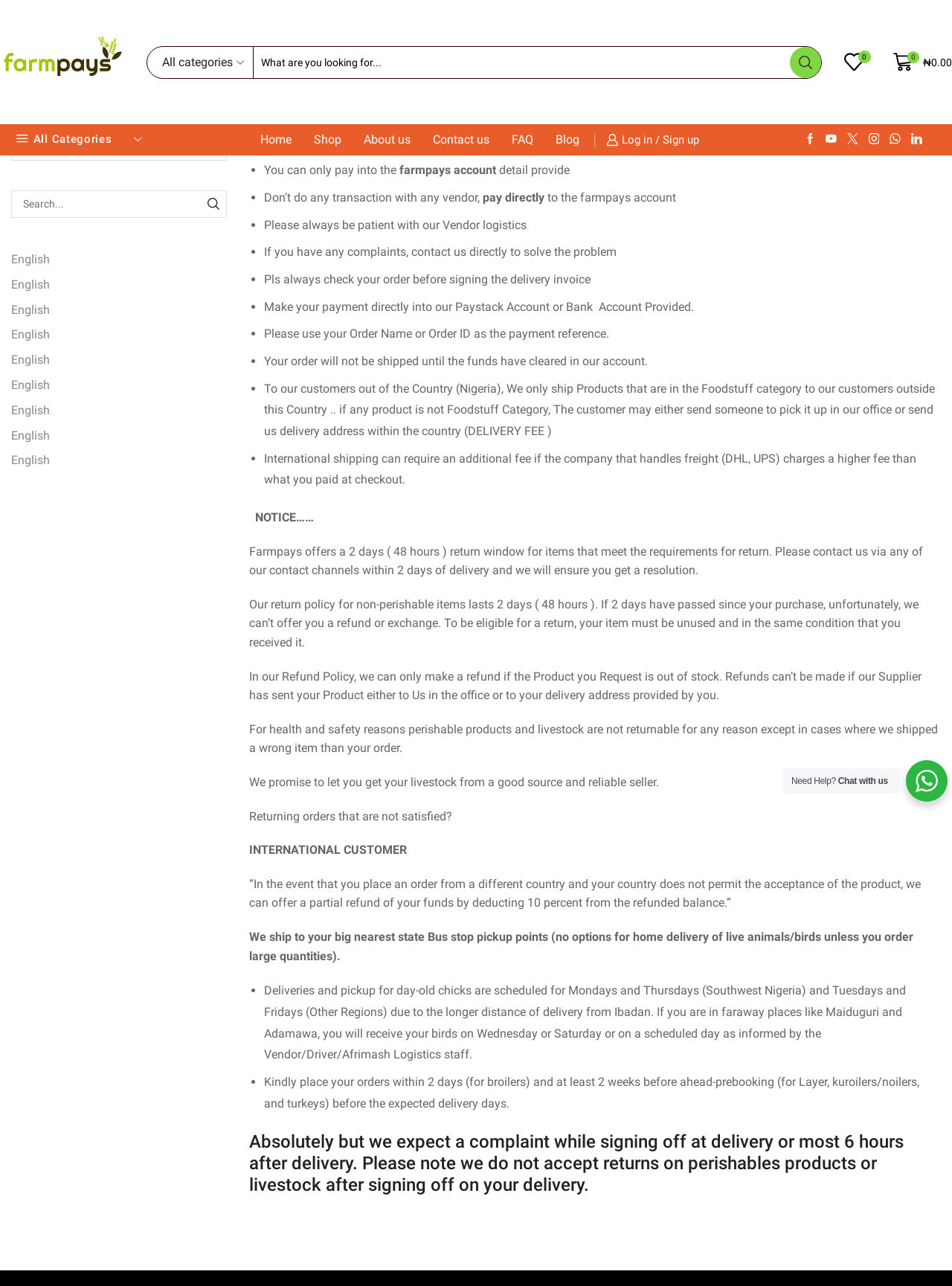Offer a detailed explanation of the webpage layout and contents.

This webpage is titled "TERMS AND CONDITIONS FOR CUSTOMER - FarmPays". At the top, there is a logo image and a search bar with a search button. Below the search bar, there are several links to different categories, including "Home", "Shop", "About us", "Contact us", "FAQ", "Blog", and "Log in / Sign up". 

On the left side, there is a list of terms and conditions, marked with bullet points. The list includes instructions and guidelines for customers, such as reading product descriptions carefully, paying into the FarmPays account, and being patient with vendor logistics. 

On the right side, there is a section titled "NOTICE……" which outlines the return and refund policies of FarmPays. This section explains the conditions for returning items, the timeframe for returns, and the process for refunds. 

Below the notice section, there are more terms and conditions, including information about international shipping, refunds for out-of-stock products, and the return policy for perishable products and livestock. 

At the bottom of the page, there is a section with more information about deliveries and pickups, including schedules for day-old chicks and guidelines for placing orders.